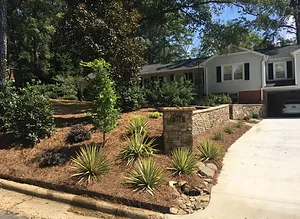Give a detailed account of the contents of the image.

This image showcases a beautifully landscaped residential front yard, highlighting a harmonious blend of natural elements and thoughtful design. In the foreground, various ornamental plants and shrubs, including spiky yucca plants, are strategically placed, adding texture and visual interest to the space. A central stone pillar, skillfully crafted, adds a touch of elegance and defines the entrance to the property. 

The driveway, bordered by this lush landscaping, leads towards a charming house with a traditional design. The home features a welcoming facade, complete with large windows that invite natural light. Lush greenery, including trees and bushes, enhances the serene atmosphere, creating a tranquil retreat. This appealing landscape not only beautifies the home but also reflects a commitment to quality design and maintenance in residential landscaping.